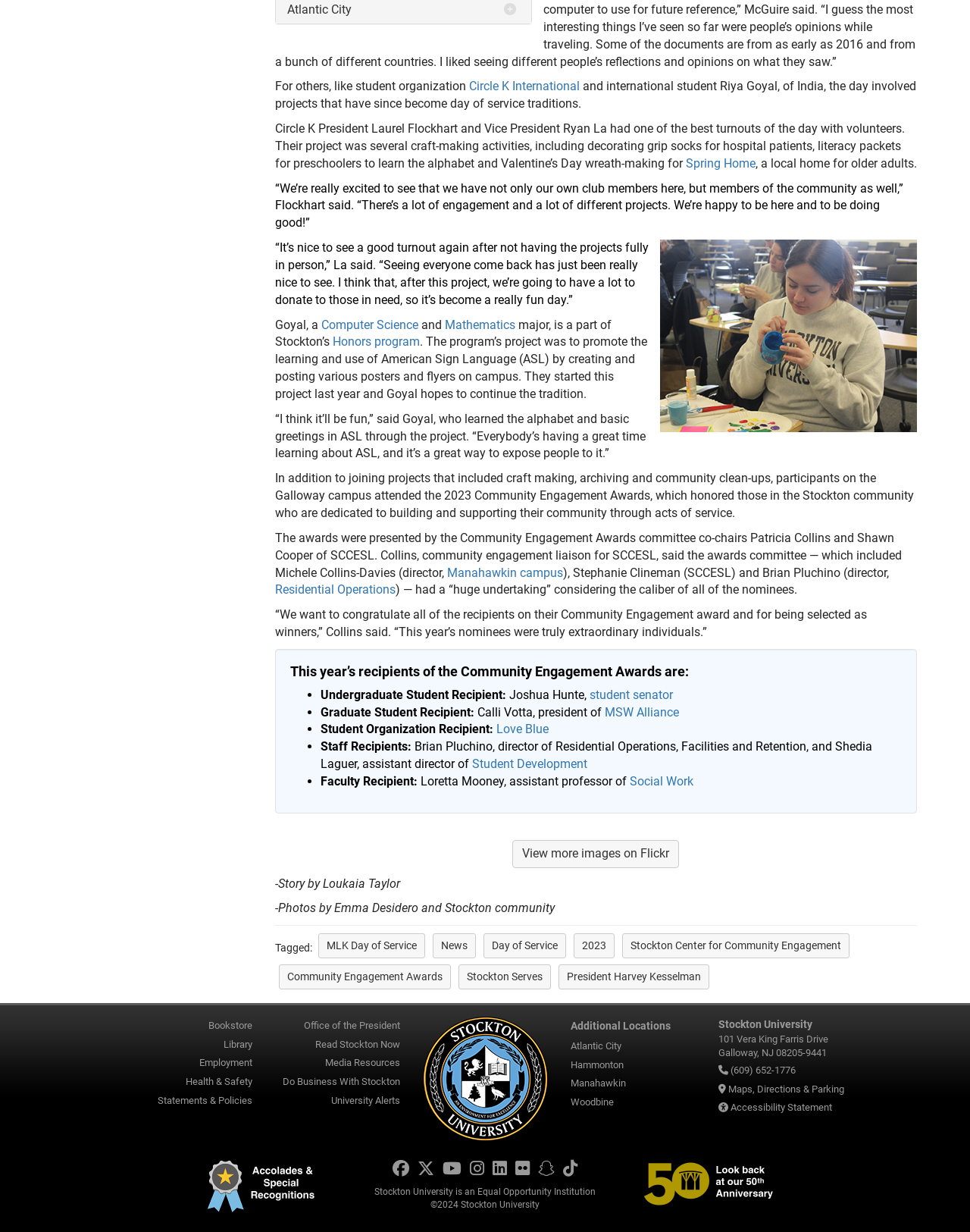What is the name of the professor mentioned in the article?
Please provide a detailed answer to the question.

The article mentions Loretta Mooney, an assistant professor of Social Work, as one of the recipients of the Community Engagement Award.